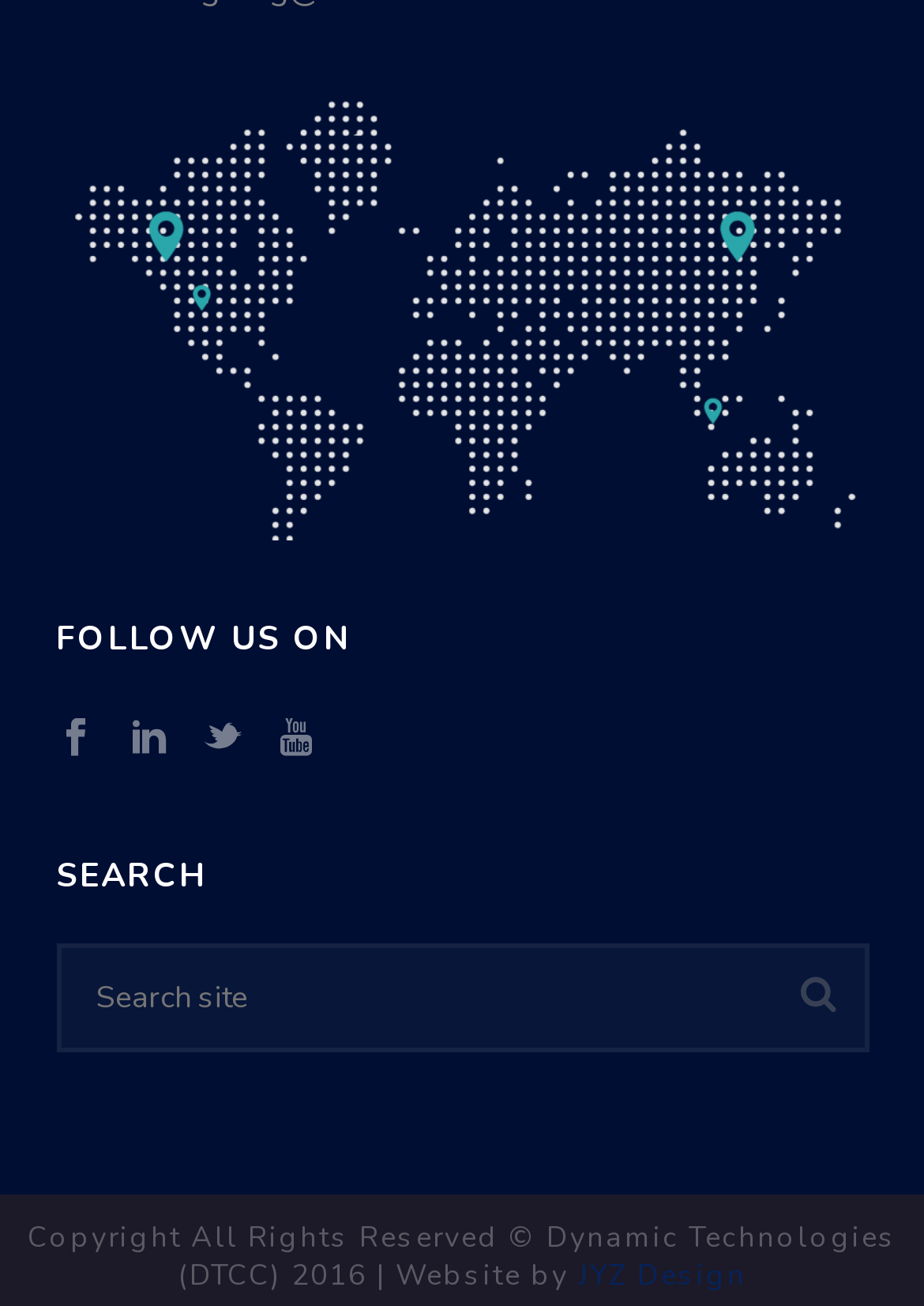Identify the bounding box of the UI component described as: "name="s" placeholder="Search site"".

[0.06, 0.723, 0.94, 0.806]